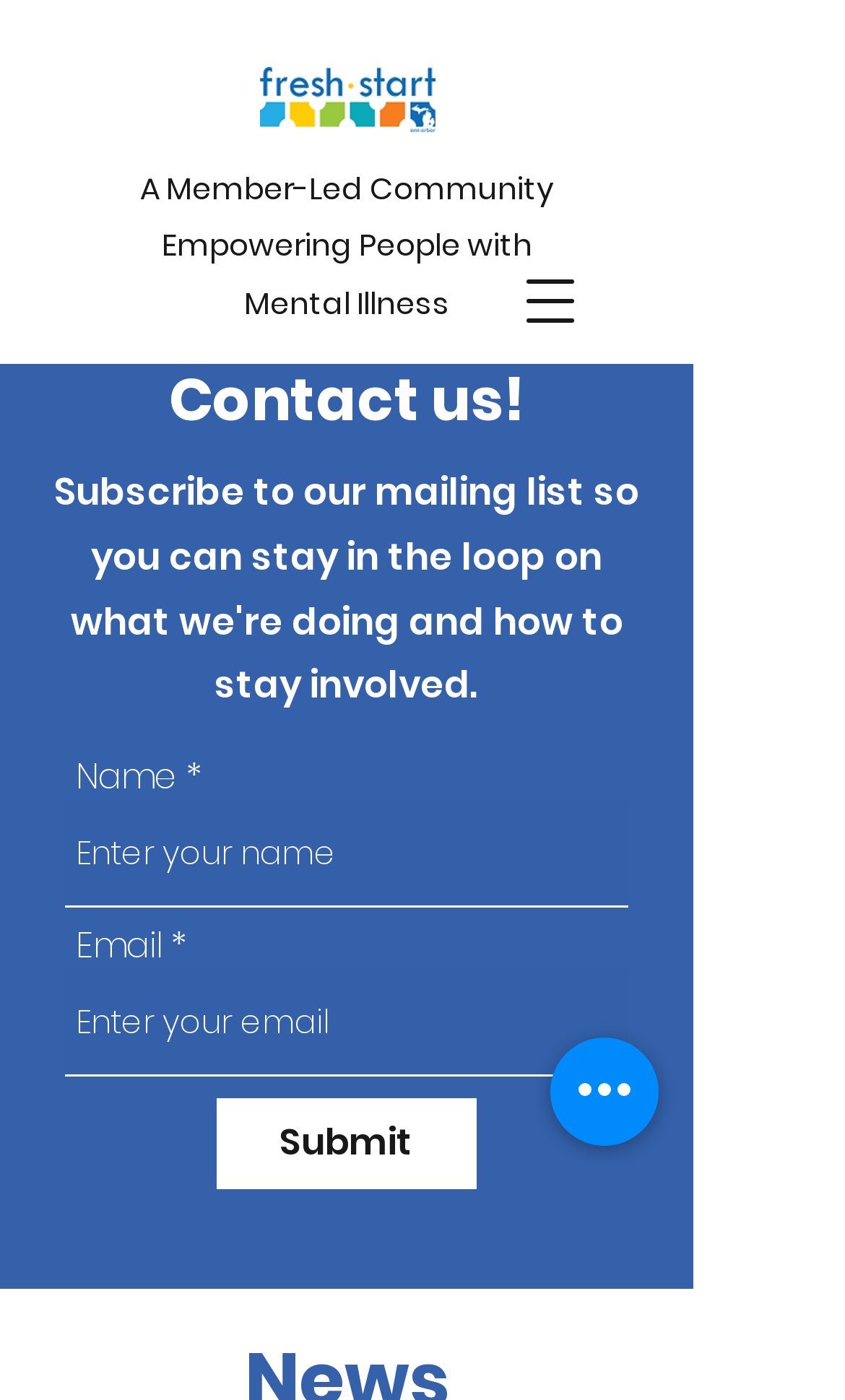What type of community is Fresh Start Clubhouse?
Look at the image and answer the question using a single word or phrase.

Member-Led Community